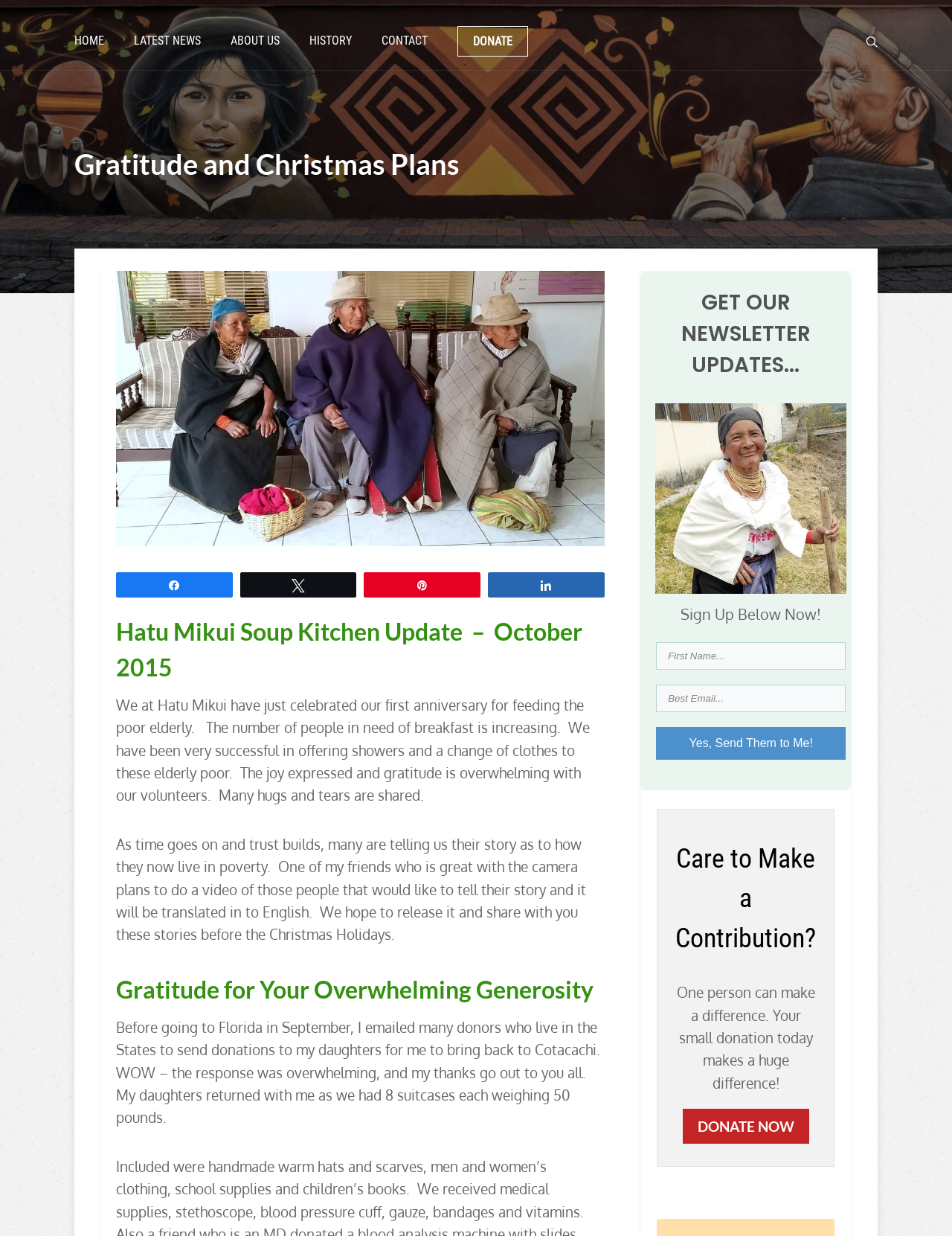Using the given element description, provide the bounding box coordinates (top-left x, top-left y, bottom-right x, bottom-right y) for the corresponding UI element in the screenshot: Latest News

[0.141, 0.027, 0.211, 0.039]